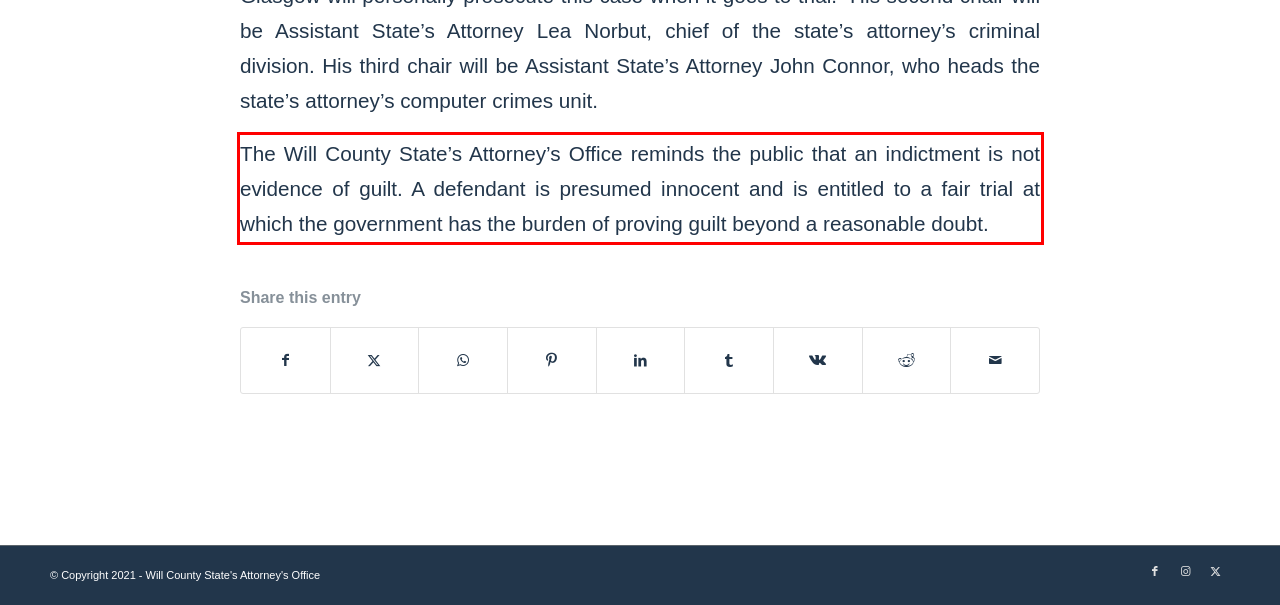You have a webpage screenshot with a red rectangle surrounding a UI element. Extract the text content from within this red bounding box.

The Will County State’s Attorney’s Office reminds the public that an indictment is not evidence of guilt. A defendant is presumed innocent and is entitled to a fair trial at which the government has the burden of proving guilt beyond a reasonable doubt.